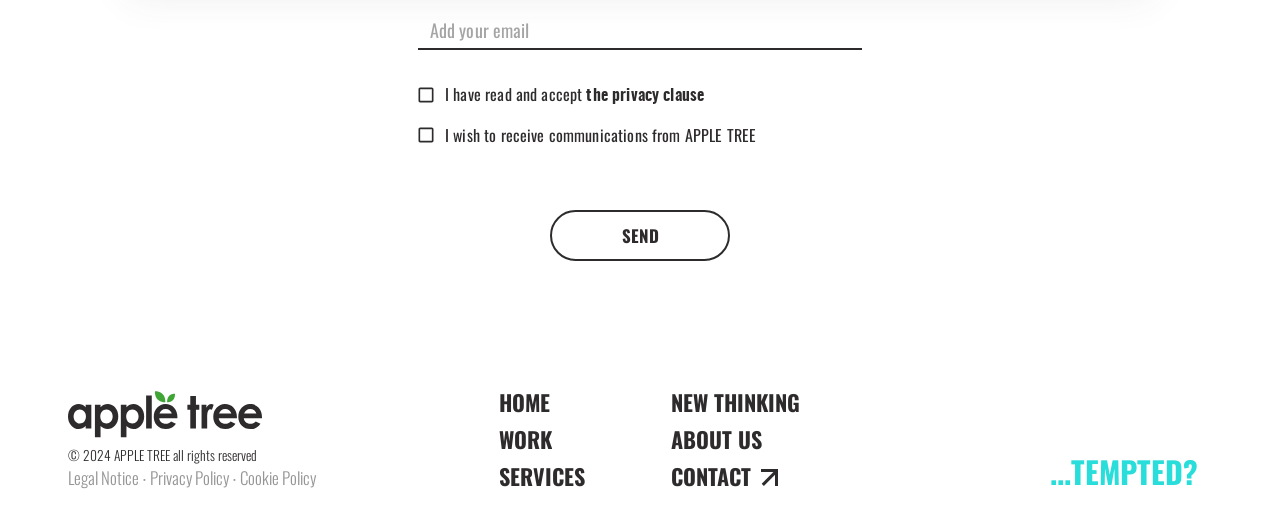What is the purpose of the checkbox?
Please respond to the question with a detailed and thorough explanation.

The checkbox is labeled 'I have read and accept the privacy clause', indicating that its purpose is to allow users to accept the privacy clause.